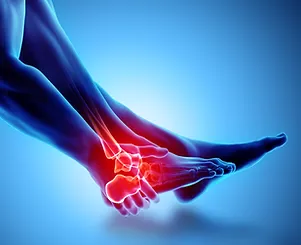What is the image related to?
Provide an in-depth and detailed explanation in response to the question.

The imagery effectively conveys the importance of addressing foot and ankle injuries, potentially linking to treatments and educational resources available in the context of sports medicine, which is related to podiatric health and injury prevention.